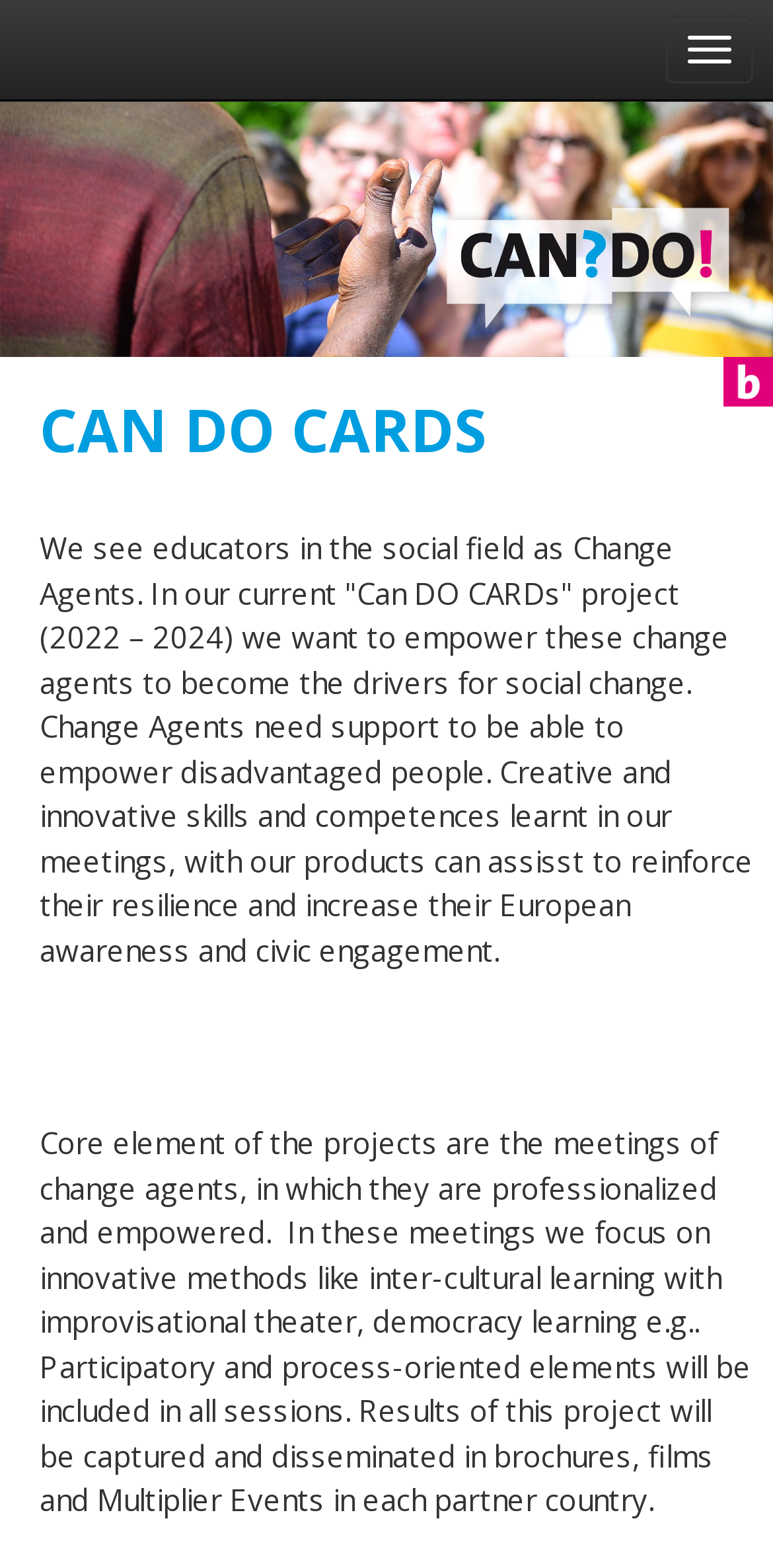Who are the target beneficiaries of the project?
Please answer using one word or phrase, based on the screenshot.

Disadvantaged people